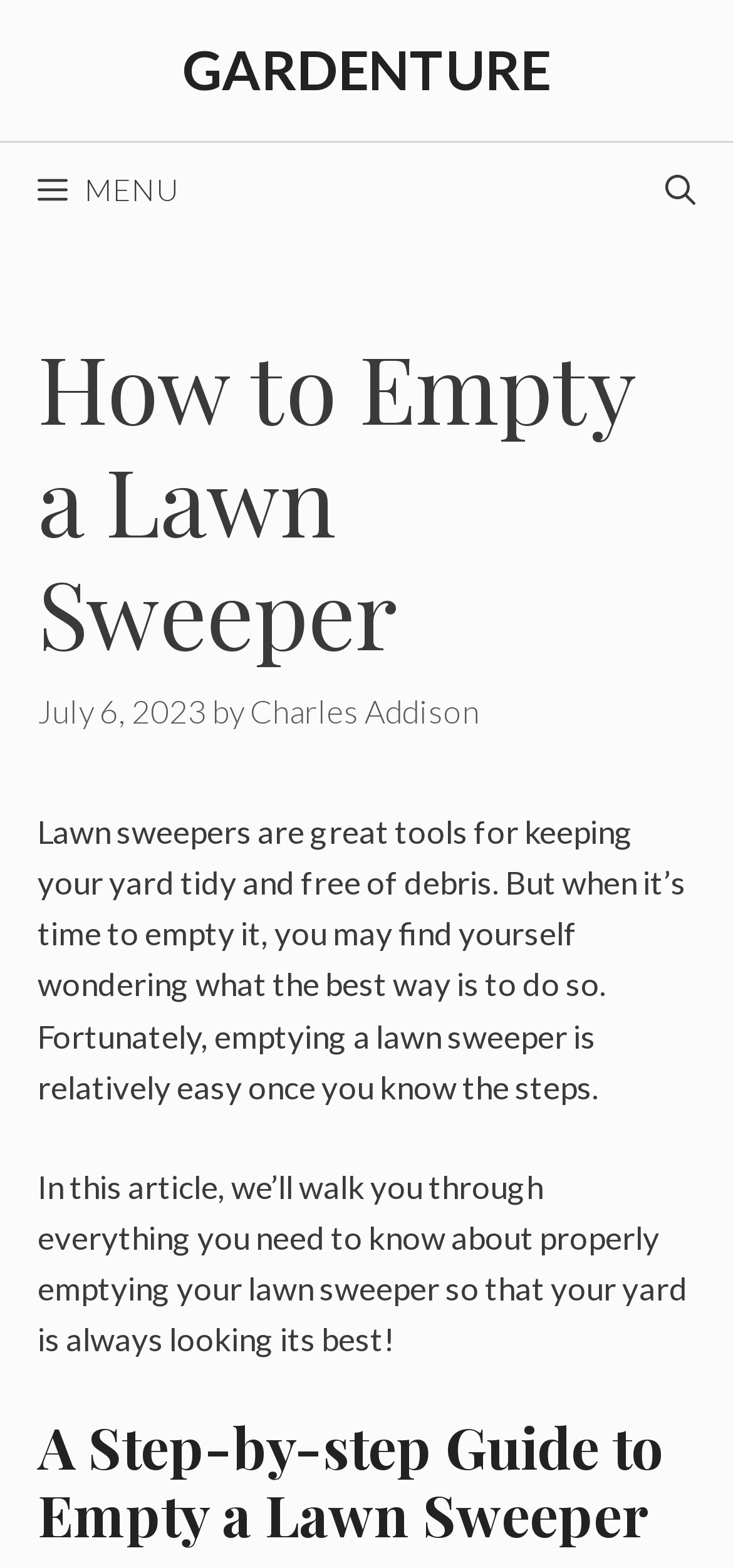From the image, can you give a detailed response to the question below:
How many sections are in the article?

I found the number of sections in the article by looking at the headings in the content section. There is a main heading 'How to Empty a Lawn Sweeper' and a subheading 'A Step-by-step Guide to Empty a Lawn Sweeper', indicating that there are at least two sections in the article.